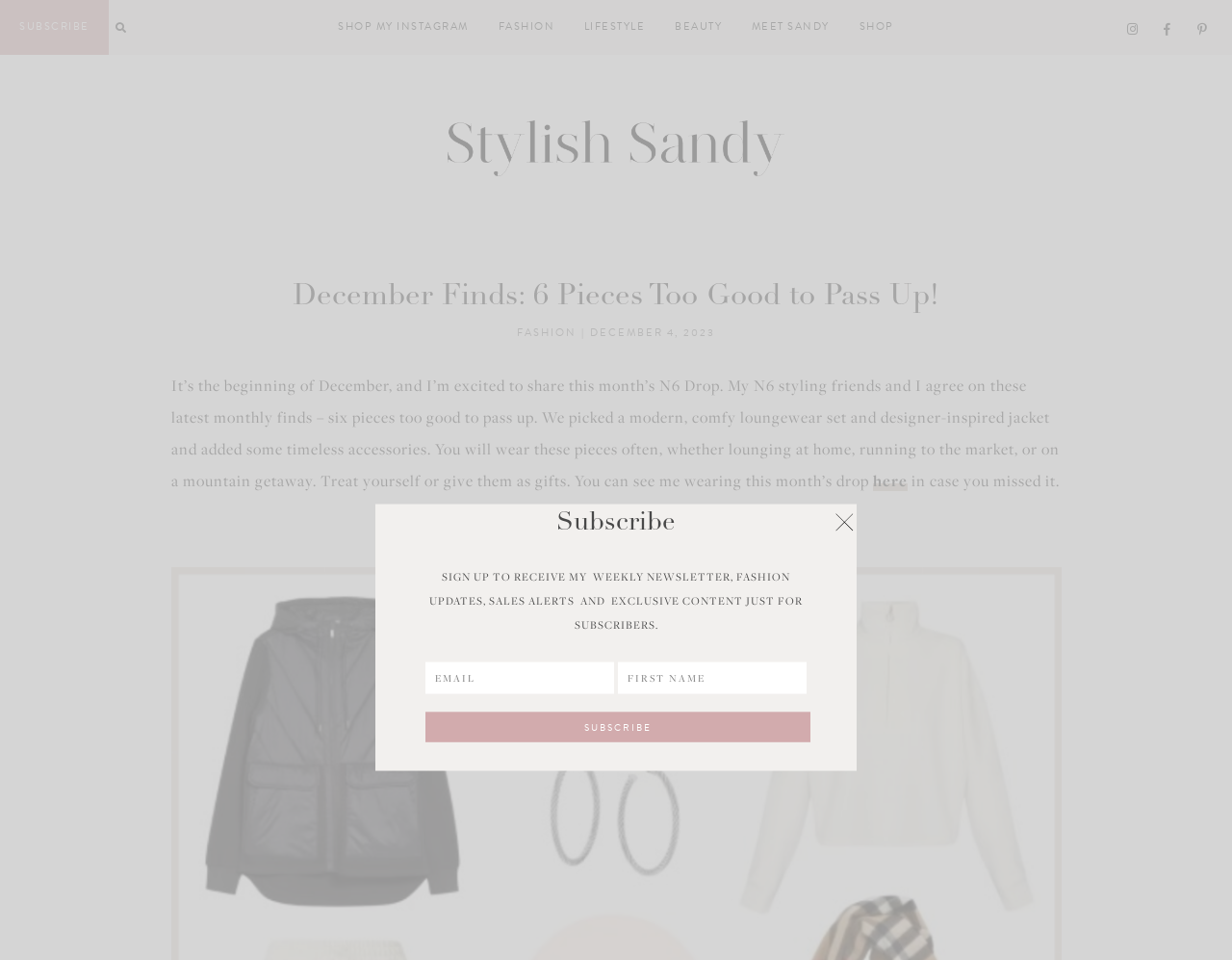Identify the bounding box coordinates of the section that should be clicked to achieve the task described: "Subscribe to the newsletter".

[0.345, 0.69, 0.498, 0.723]